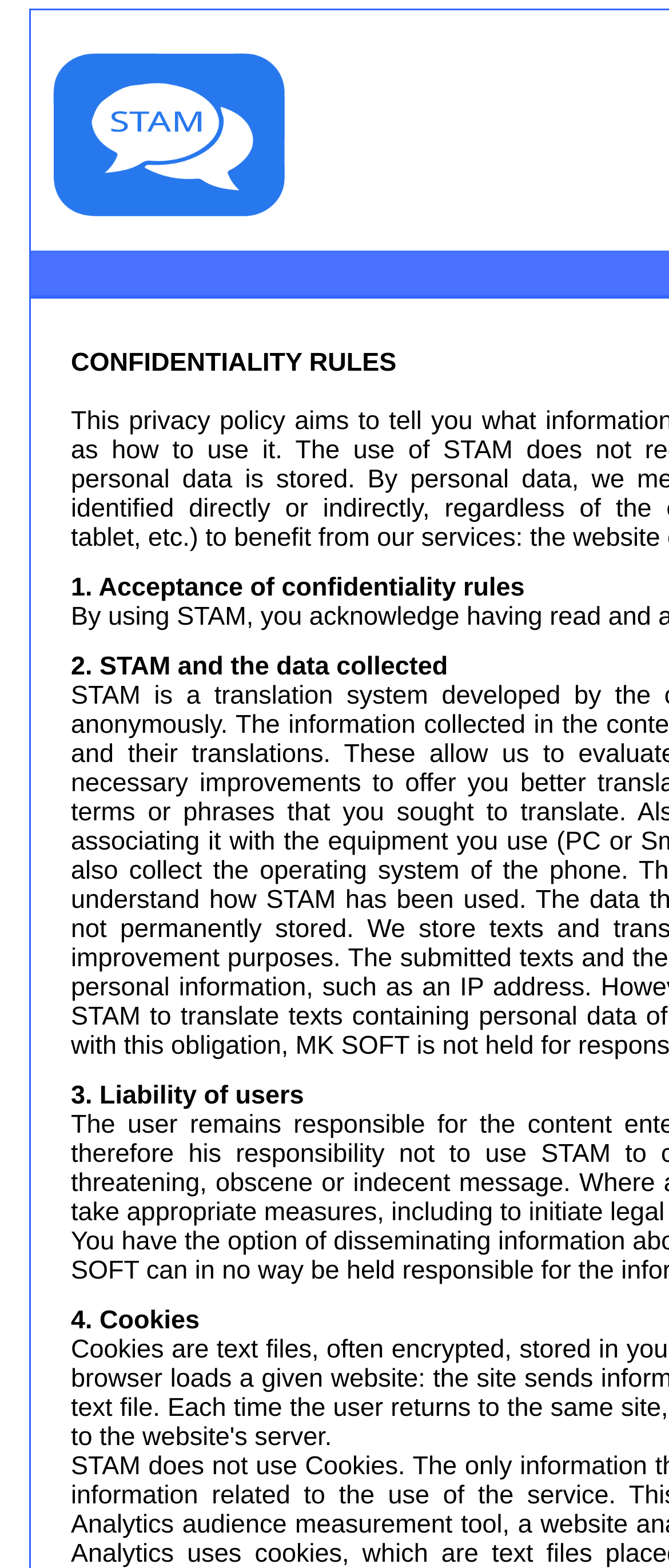Given the description: "name="M8"", determine the bounding box coordinates of the UI element. The coordinates should be formatted as four float numbers between 0 and 1, [left, top, right, bottom].

[0.079, 0.034, 0.425, 0.138]